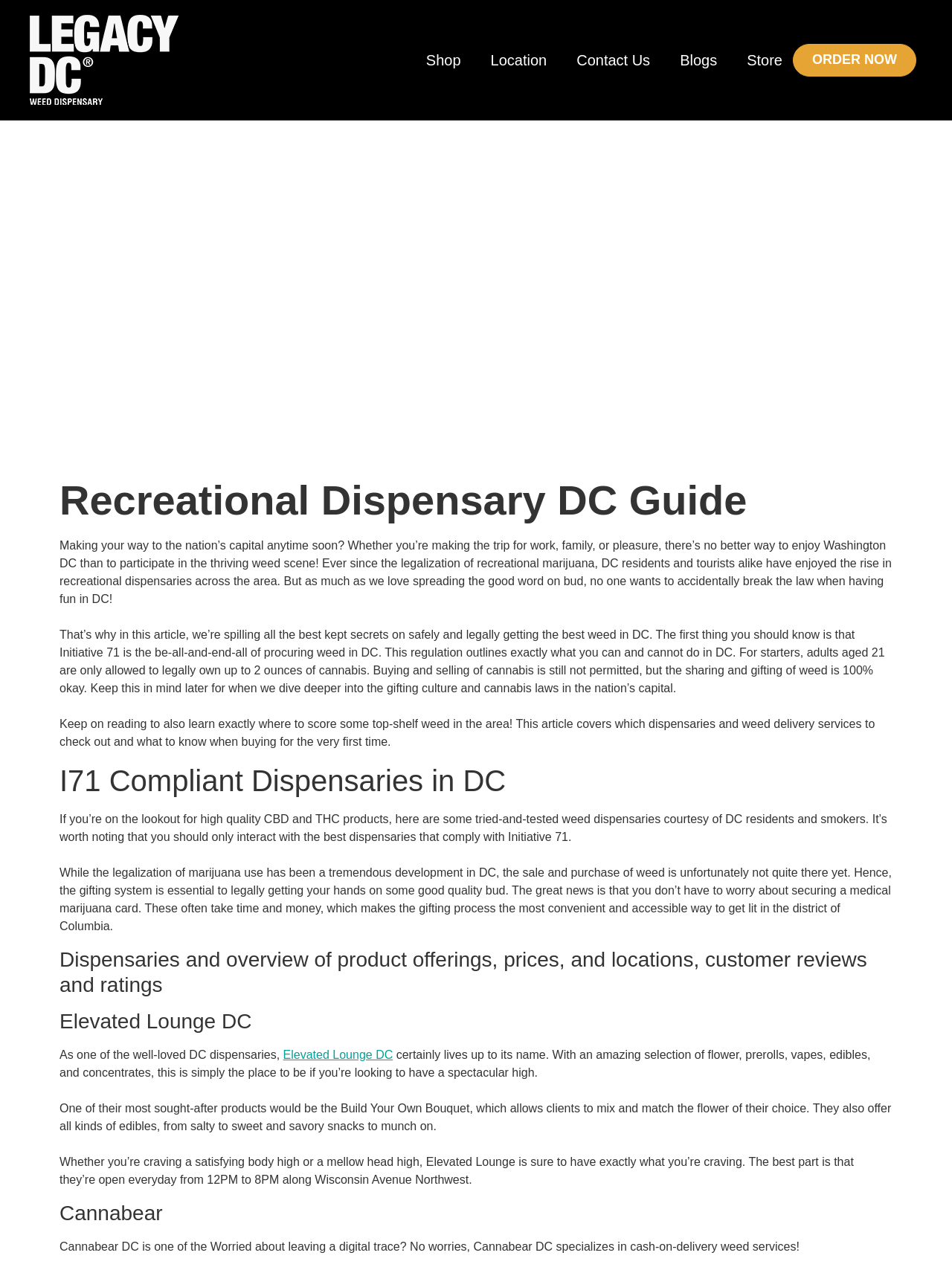Please identify the bounding box coordinates of the element I need to click to follow this instruction: "Learn more about 'Cannabear' DC".

[0.062, 0.946, 0.938, 0.965]